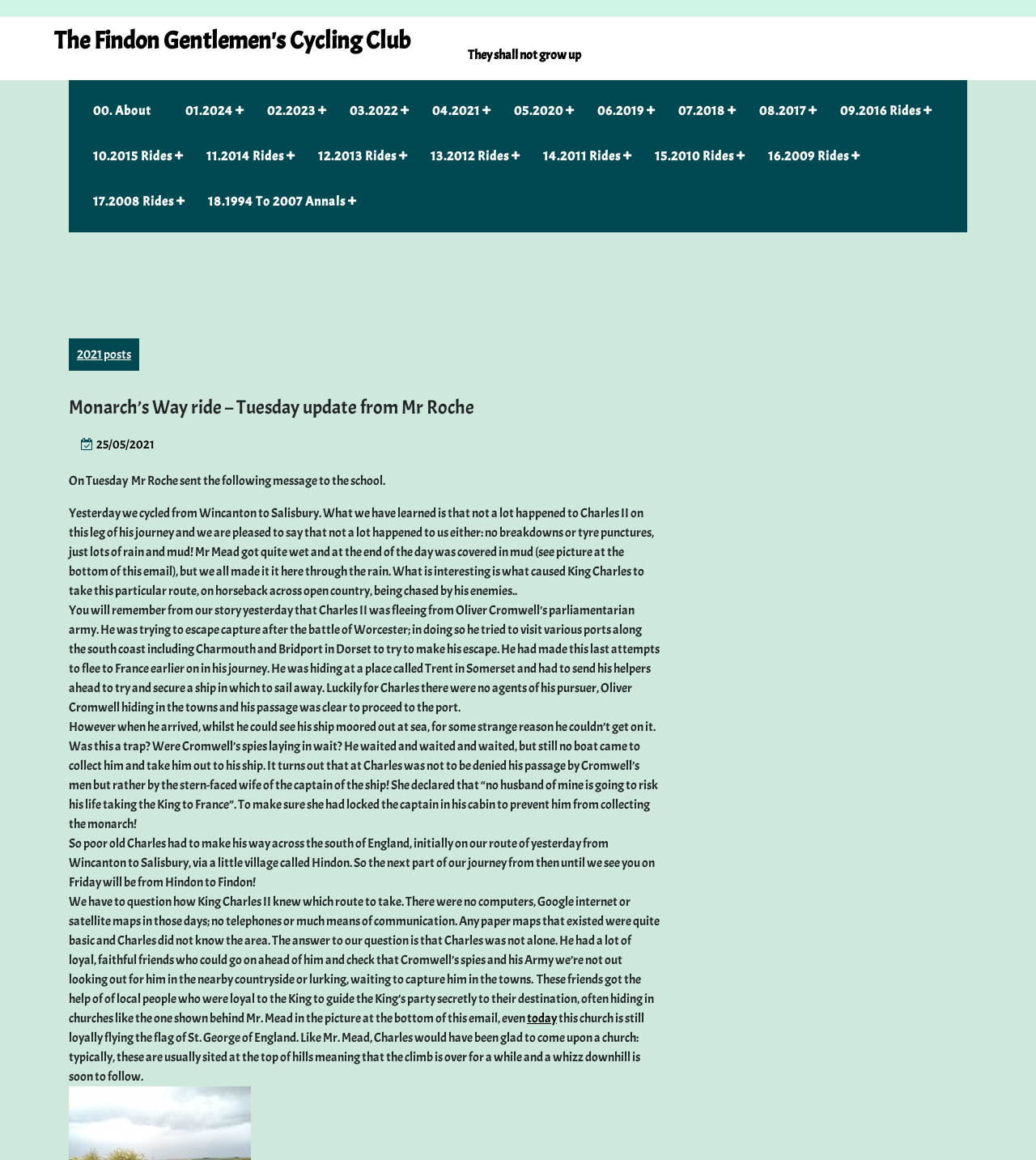Identify the bounding box coordinates of the clickable region required to complete the instruction: "Visit The Findon Gentlemen's Cycling Club homepage". The coordinates should be given as four float numbers within the range of 0 and 1, i.e., [left, top, right, bottom].

[0.041, 0.022, 0.396, 0.048]